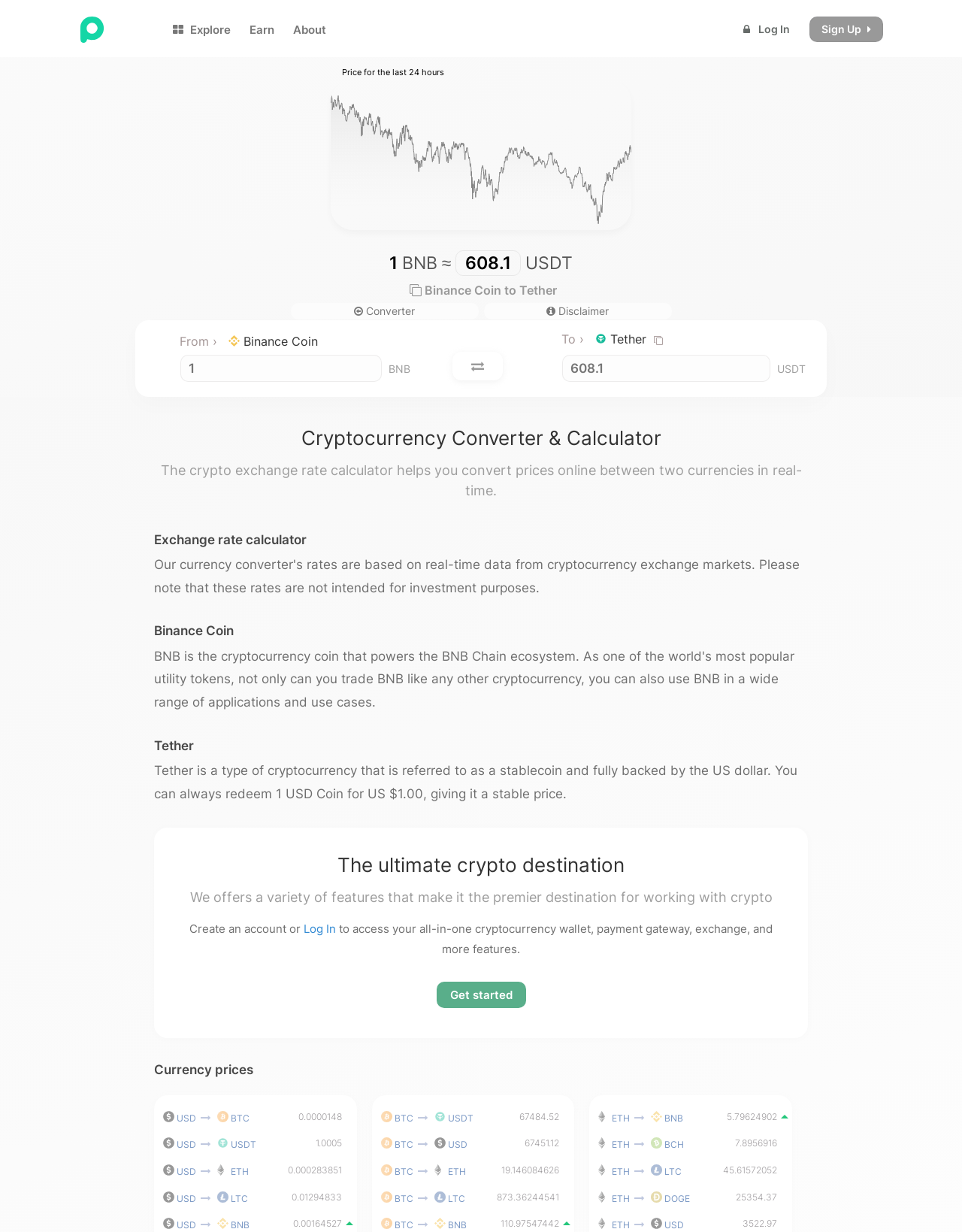What is Tether?
Please respond to the question with a detailed and thorough explanation.

Tether is a type of stablecoin that is fully backed by the US dollar, as described in the static text 'Tether is a type of cryptocurrency that is referred to as a stablecoin and fully backed by the US dollar. You can always redeem 1 USD Coin for US $1.00, giving it a stable price.' which is located below the converter section.